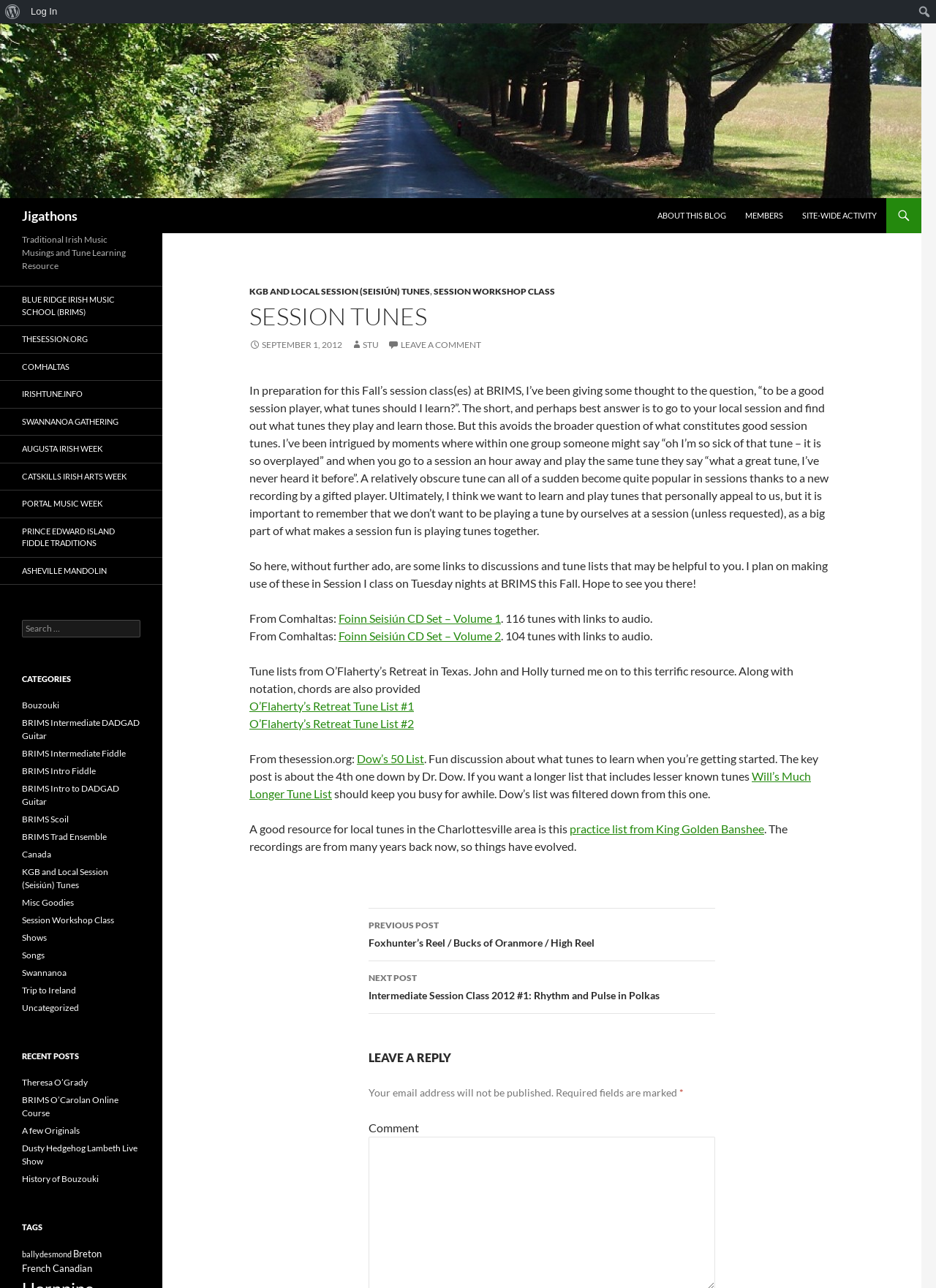Find the bounding box coordinates of the clickable region needed to perform the following instruction: "Search for something". The coordinates should be provided as four float numbers between 0 and 1, i.e., [left, top, right, bottom].

[0.977, 0.002, 0.998, 0.016]